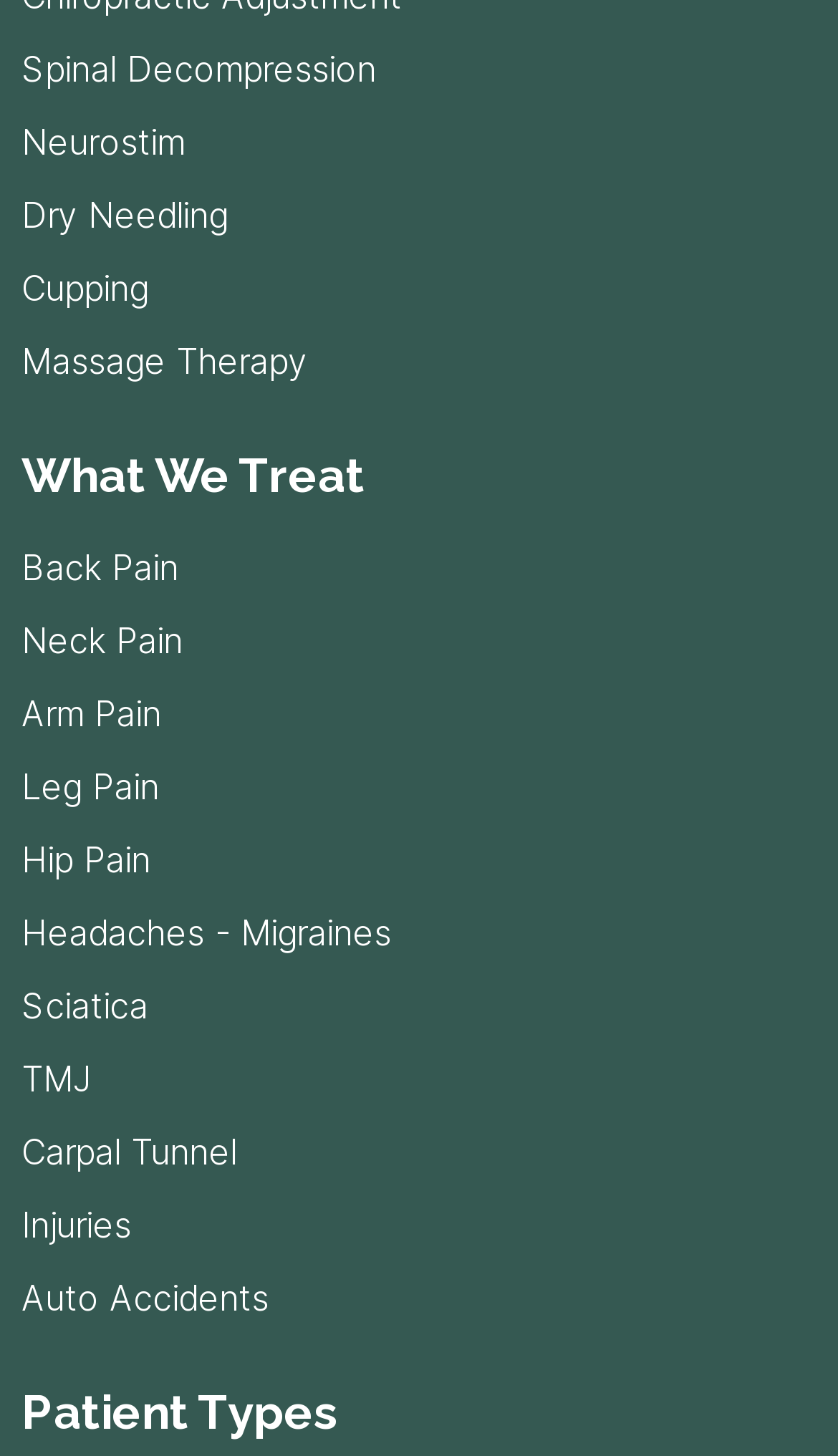What is the second treatment option listed?
Refer to the image and give a detailed answer to the question.

By examining the links on the webpage, I found that the second treatment option listed is Neurostim, which is located below Spinal Decompression and above Dry Needling.